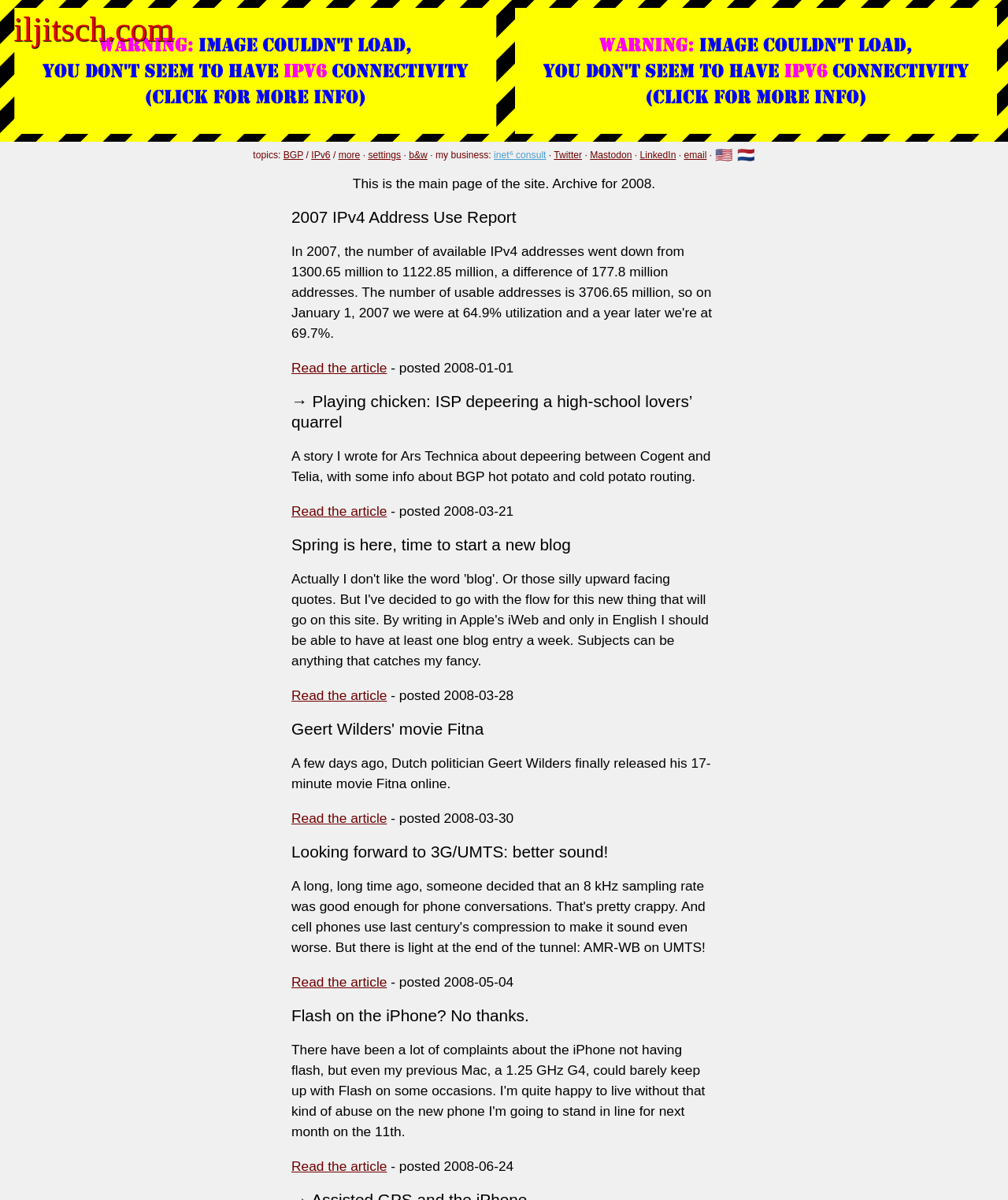Show the bounding box coordinates of the region that should be clicked to follow the instruction: "Read the article about 2007 IPv4 Address Use Report."

[0.289, 0.3, 0.384, 0.313]